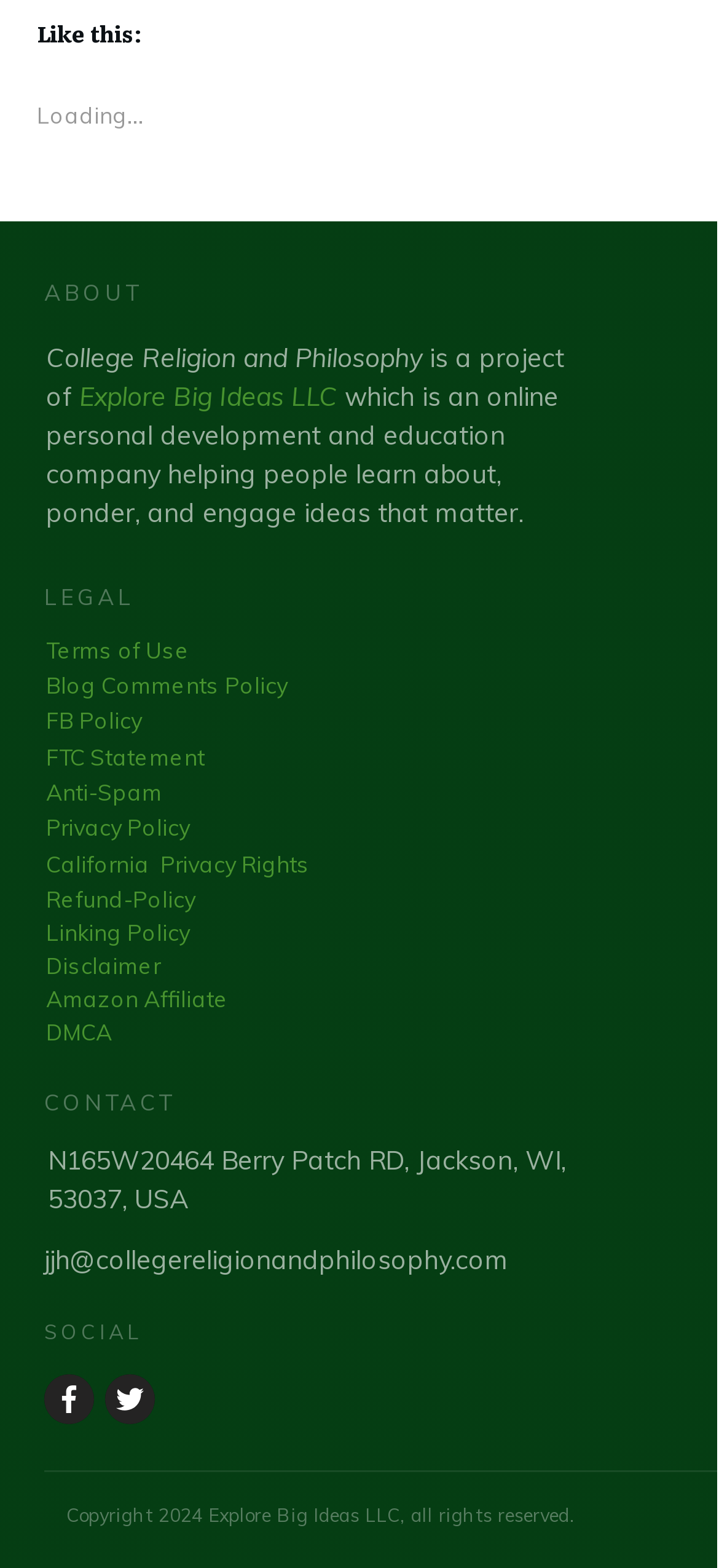Locate the bounding box coordinates for the element described below: "Anti-Spam". The coordinates must be four float values between 0 and 1, formatted as [left, top, right, bottom].

[0.064, 0.496, 0.226, 0.514]